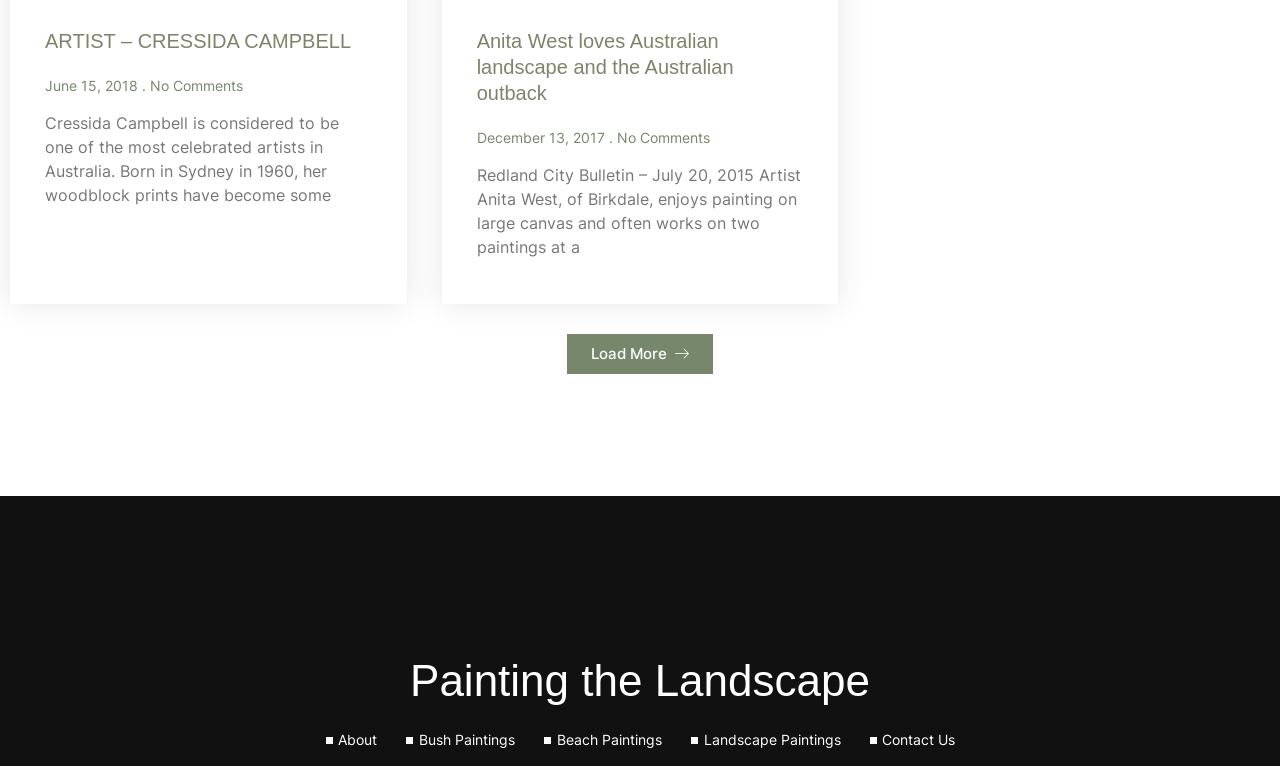Can you specify the bounding box coordinates for the region that should be clicked to fulfill this instruction: "View the about page".

[0.254, 0.952, 0.295, 0.981]